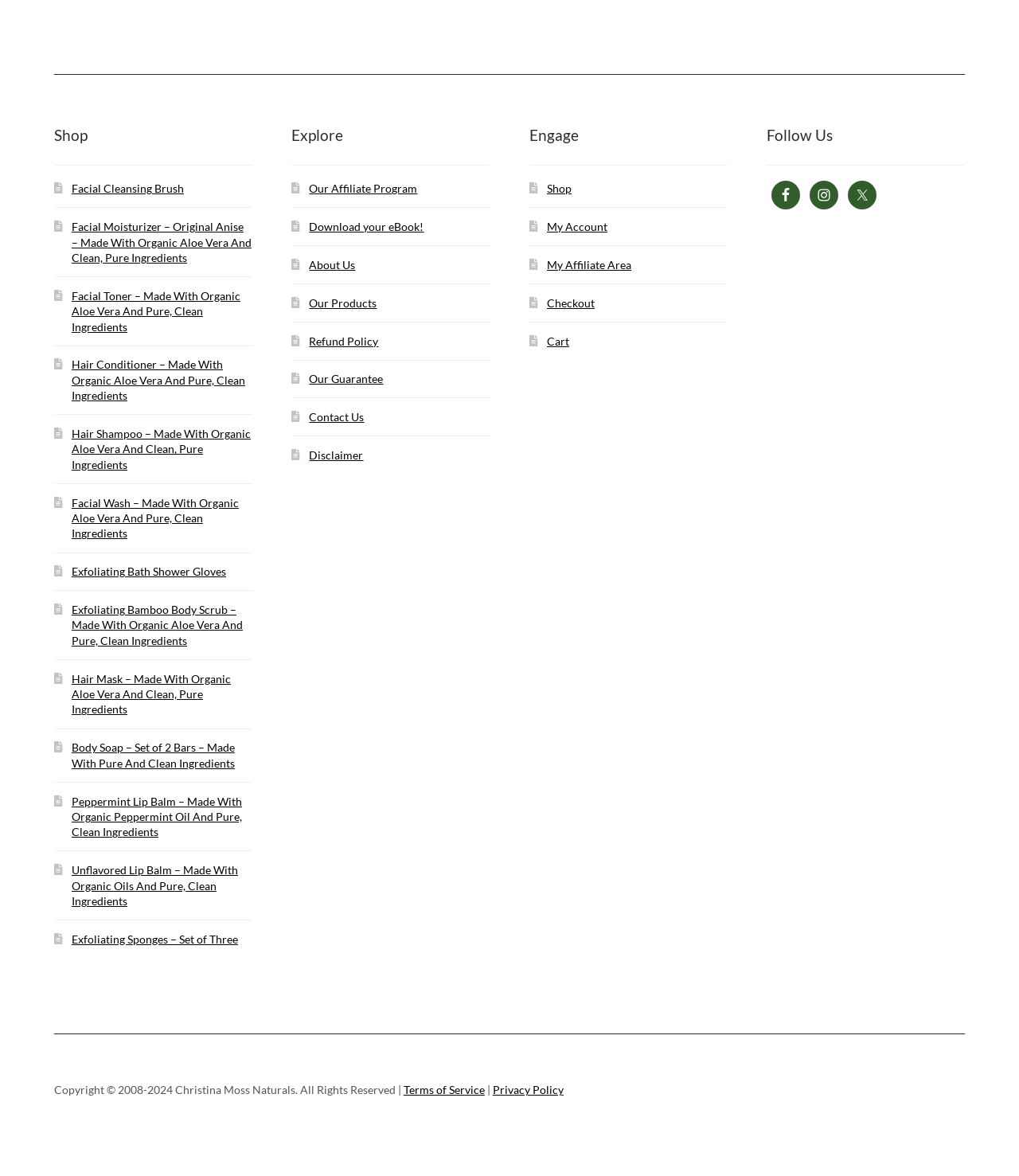Please identify the bounding box coordinates of the element's region that I should click in order to complete the following instruction: "View Terms of Service". The bounding box coordinates consist of four float numbers between 0 and 1, i.e., [left, top, right, bottom].

[0.396, 0.921, 0.476, 0.932]